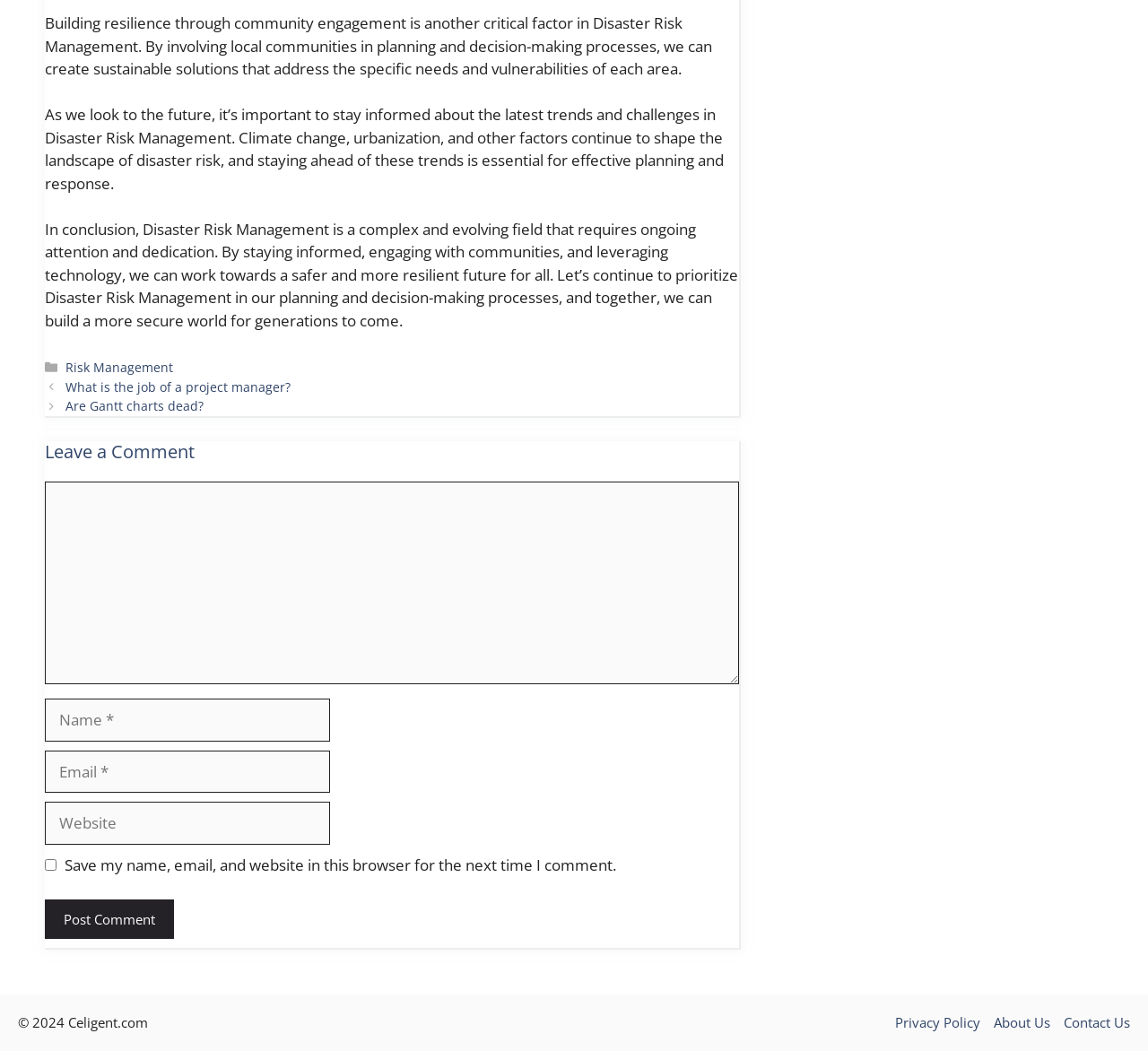What is the copyright information of the webpage?
Use the screenshot to answer the question with a single word or phrase.

2024 Celigent.com